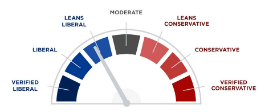Elaborate on the elements present in the image.

The image depicts a political spectrum gauge, illustrating the range of political ideologies from left to right. It features a scale labeled with terms such as "Verified Liberal," "Liberal," "Leans Liberal," "Moderate," "Leans Conservative," "Conservative," and "Verified Conservative." The gauge's needle points towards the center, indicating a moderate position within the political landscape. This visual representation highlights the diversity of political beliefs and the varying degrees of association with liberal and conservative ideologies, emphasizing the significance of understanding these perspectives in discussions about political consensus and cooperation.